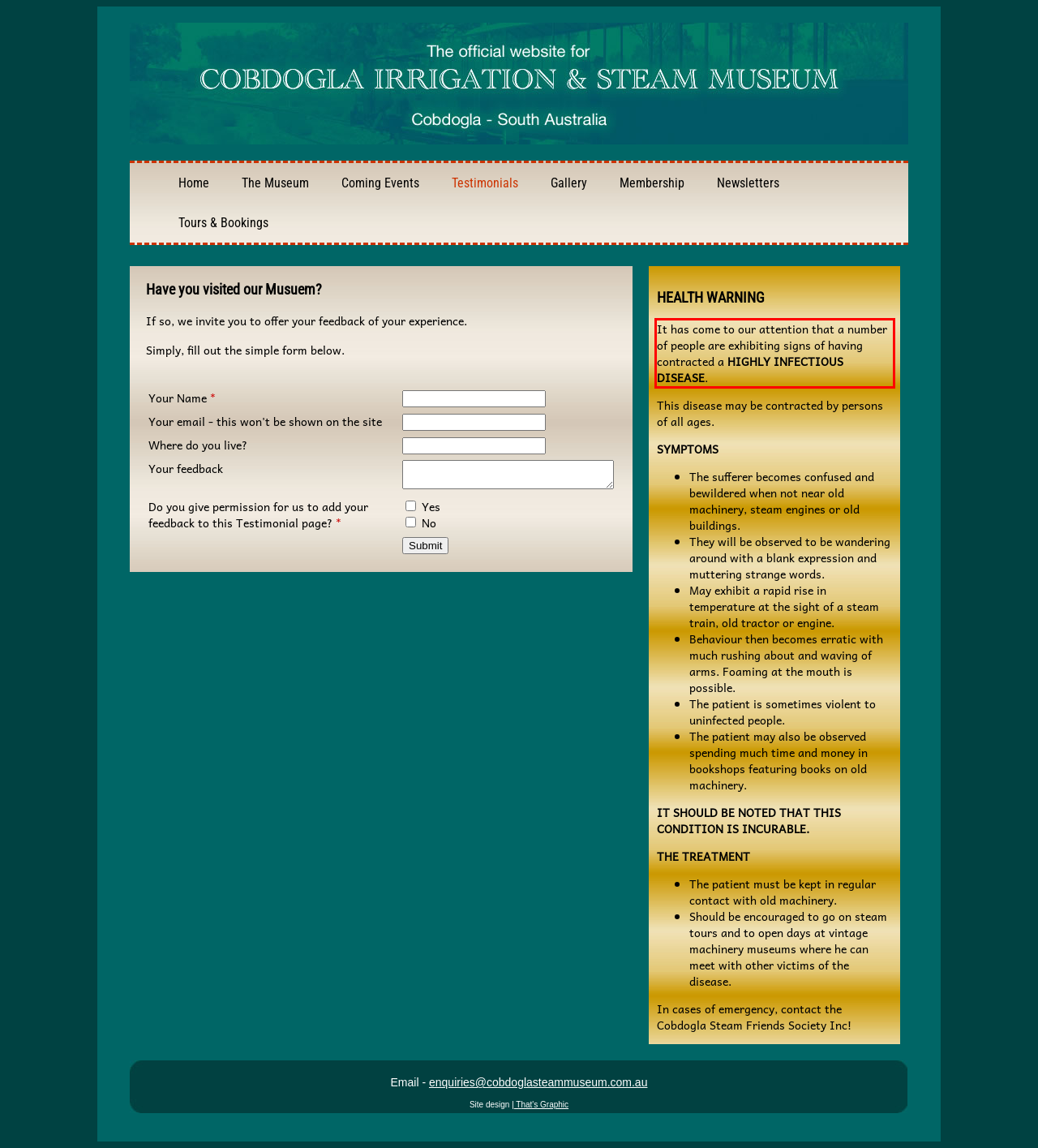Using the provided screenshot of a webpage, recognize the text inside the red rectangle bounding box by performing OCR.

It has come to our attention that a number of people are exhibiting signs of having contracted a HIGHLY INFECTIOUS DISEASE.